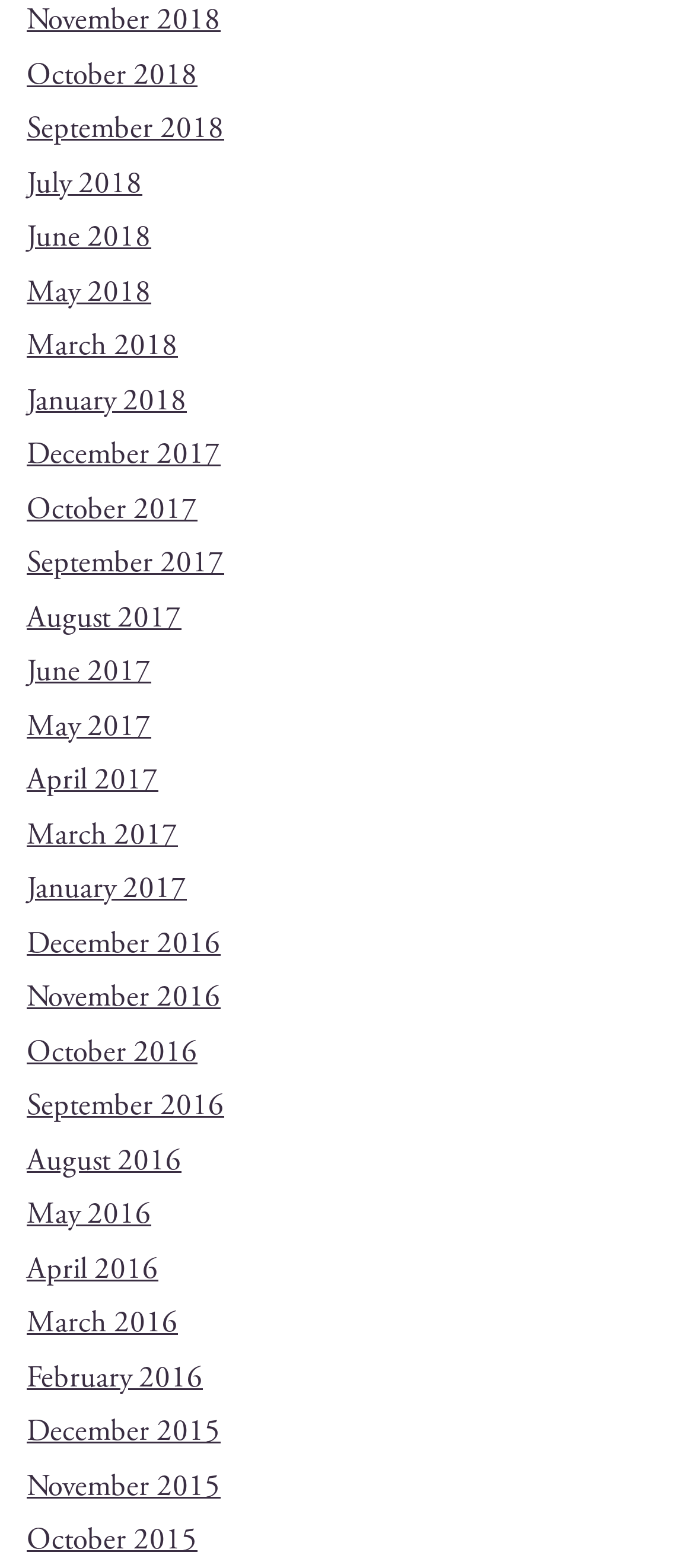What is the earliest month listed on the webpage?
Please respond to the question with a detailed and thorough explanation.

I looked at the links on the webpage and found that the earliest month listed is December 2015, which is the 25th link from the top.